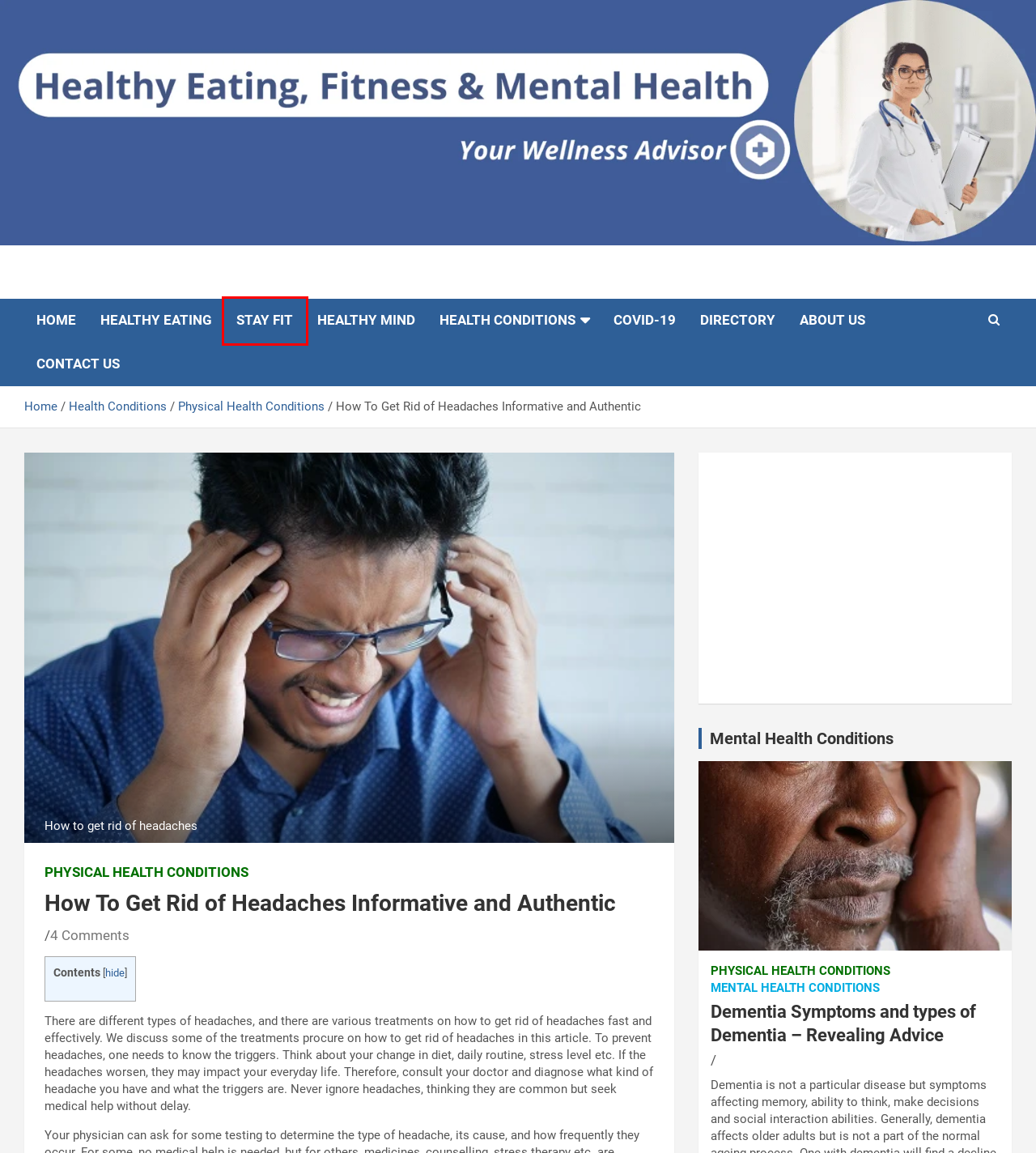Take a look at the provided webpage screenshot featuring a red bounding box around an element. Select the most appropriate webpage description for the page that loads after clicking on the element inside the red bounding box. Here are the candidates:
A. Physical Health Conditions
B. About Us
C. Stay Fit
D. Health Conditions
E. Mental Health Conditions
F. Covid-19
G. Contact Us
H. Healthy Mind

C